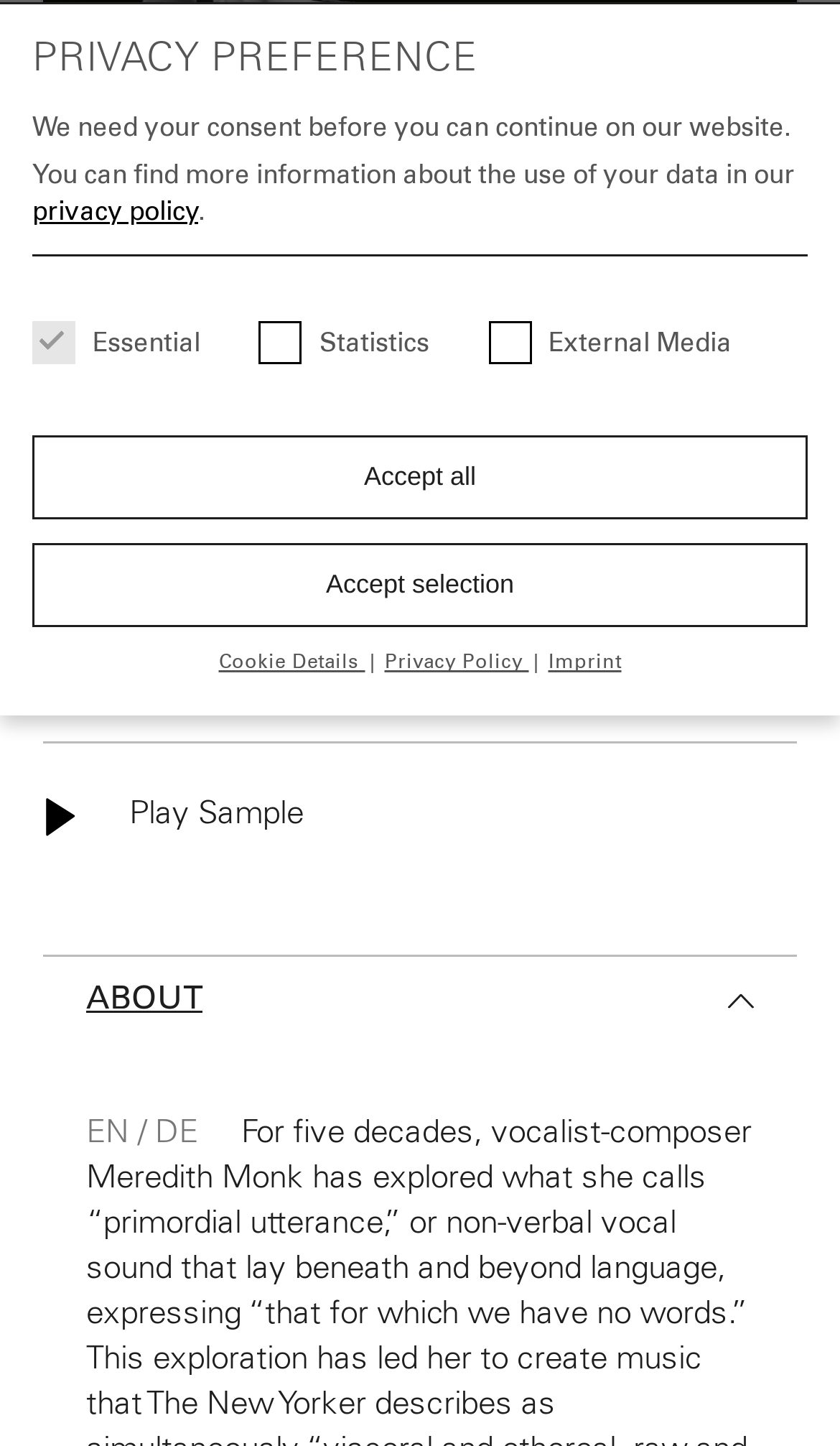Determine the bounding box coordinates for the HTML element mentioned in the following description: "parent_node: External Media name="cookieGroup[]" value="external-media"". The coordinates should be a list of four floats ranging from 0 to 1, represented as [left, top, right, bottom].

[0.871, 0.221, 0.904, 0.241]